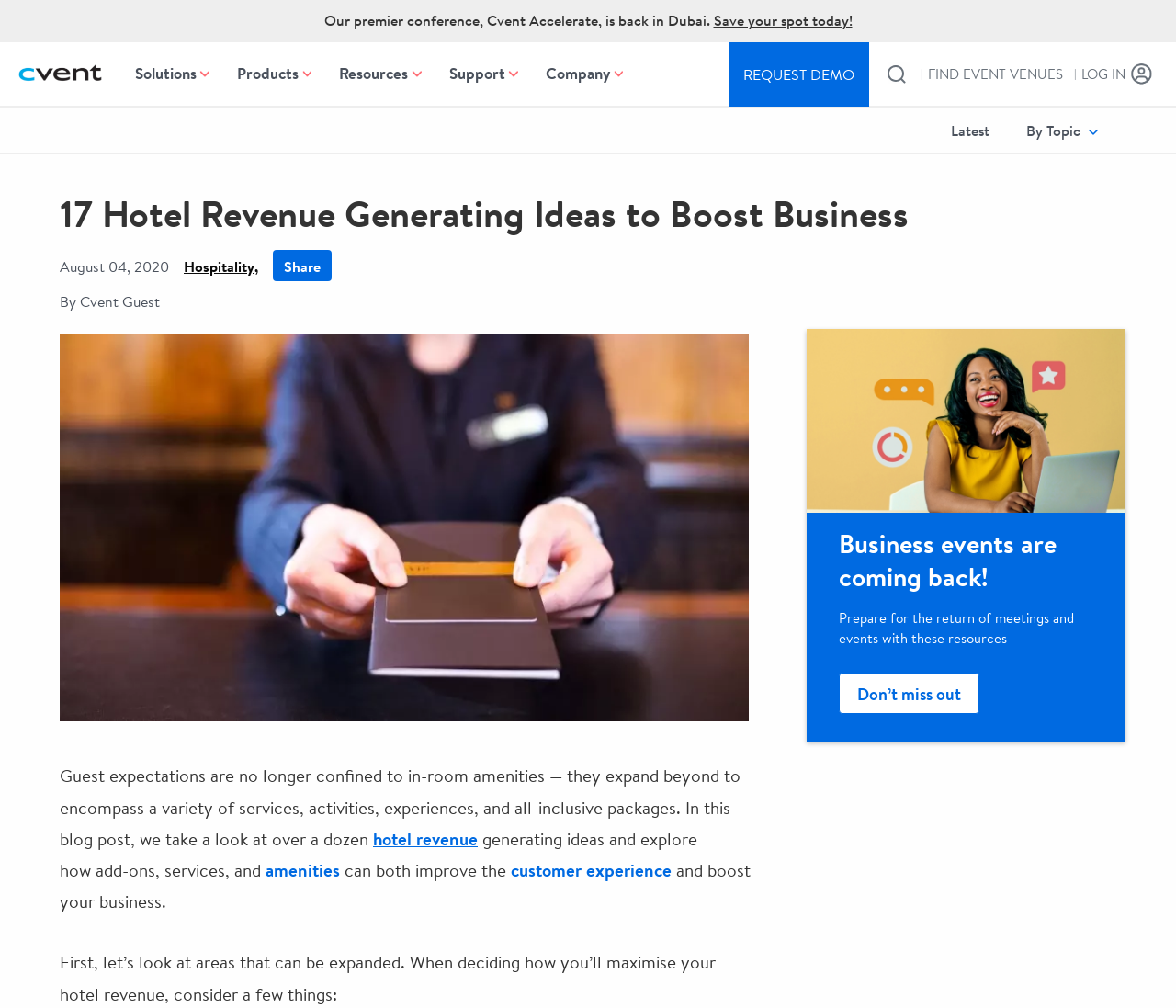Pinpoint the bounding box coordinates for the area that should be clicked to perform the following instruction: "Log in".

[0.919, 0.062, 0.98, 0.085]